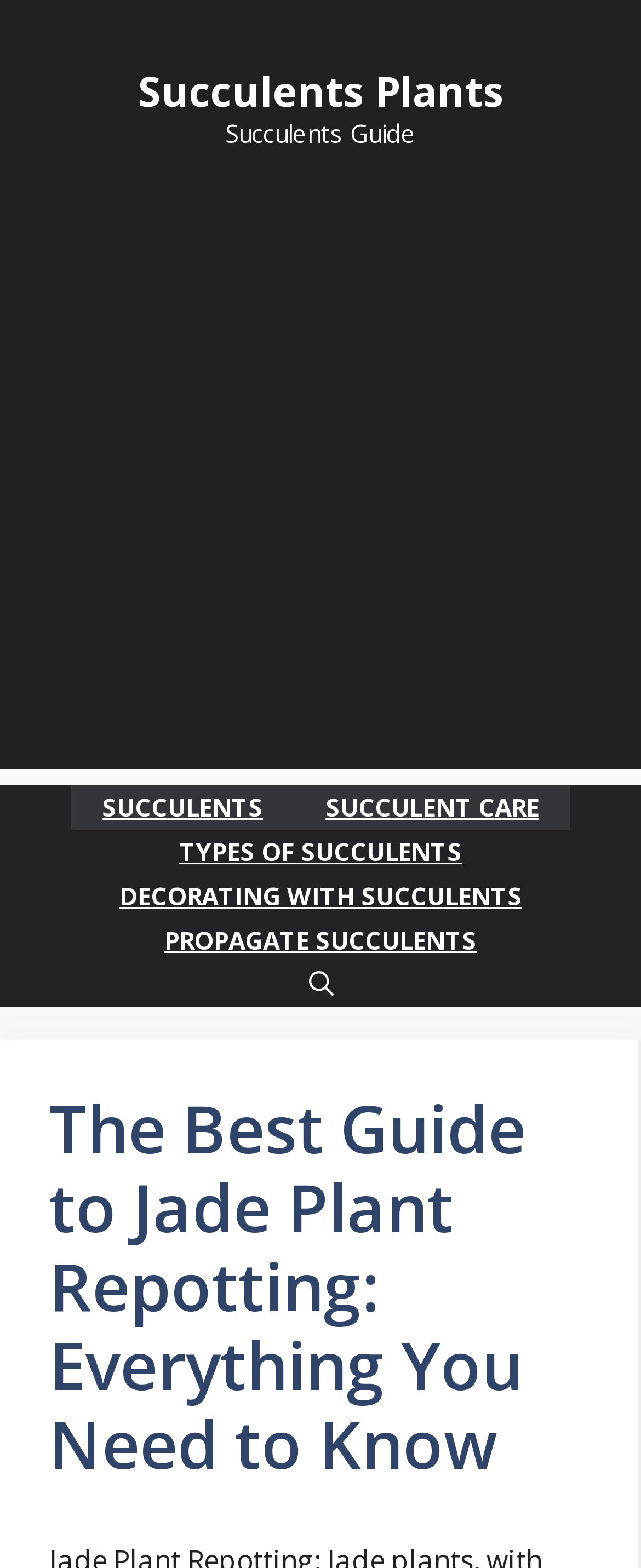Locate the bounding box coordinates of the clickable area to execute the instruction: "Visit the 'SUCCULENT CARE' page". Provide the coordinates as four float numbers between 0 and 1, represented as [left, top, right, bottom].

[0.459, 0.5, 0.89, 0.529]